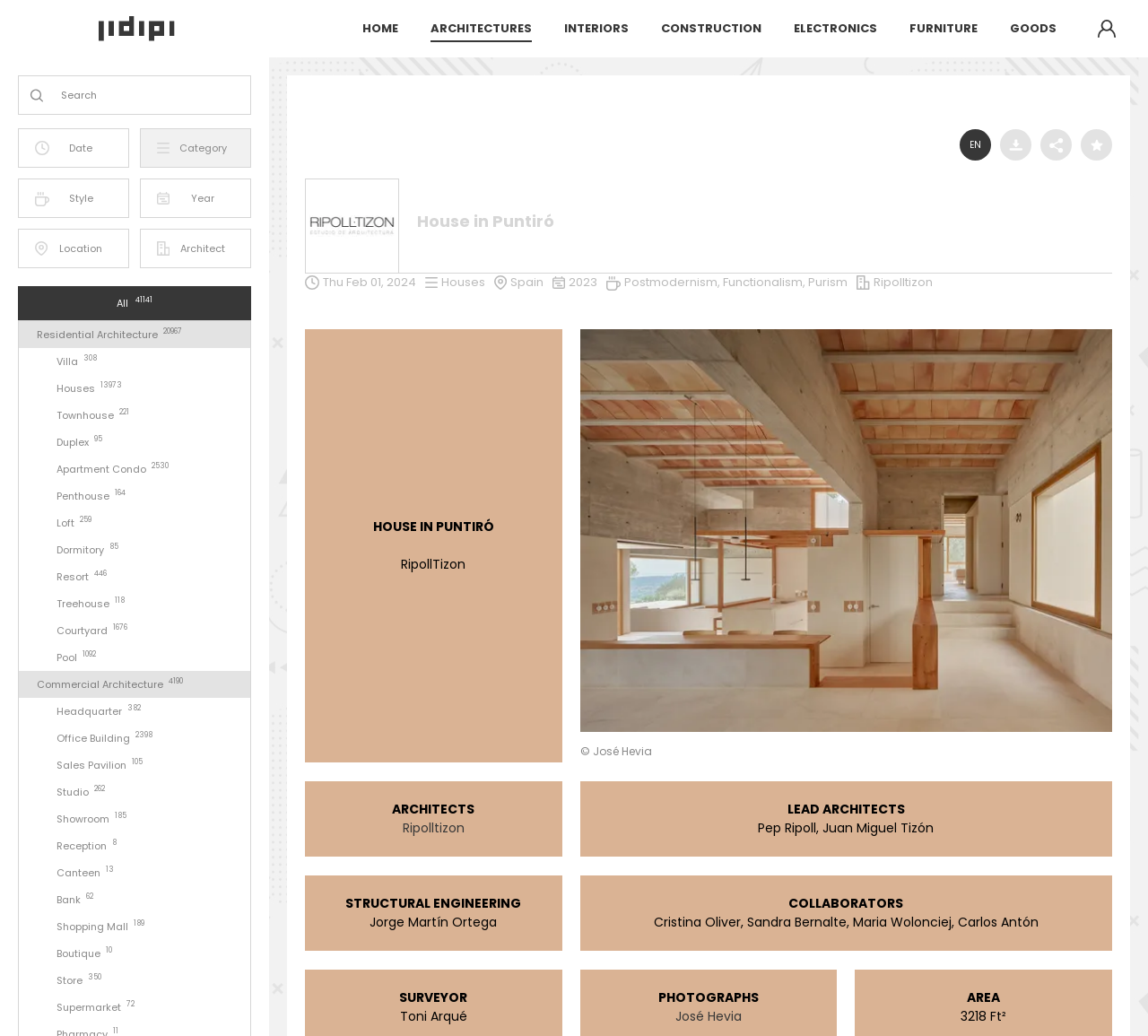Provide a one-word or one-phrase answer to the question:
Who is the photographer of the project?

José Hevia